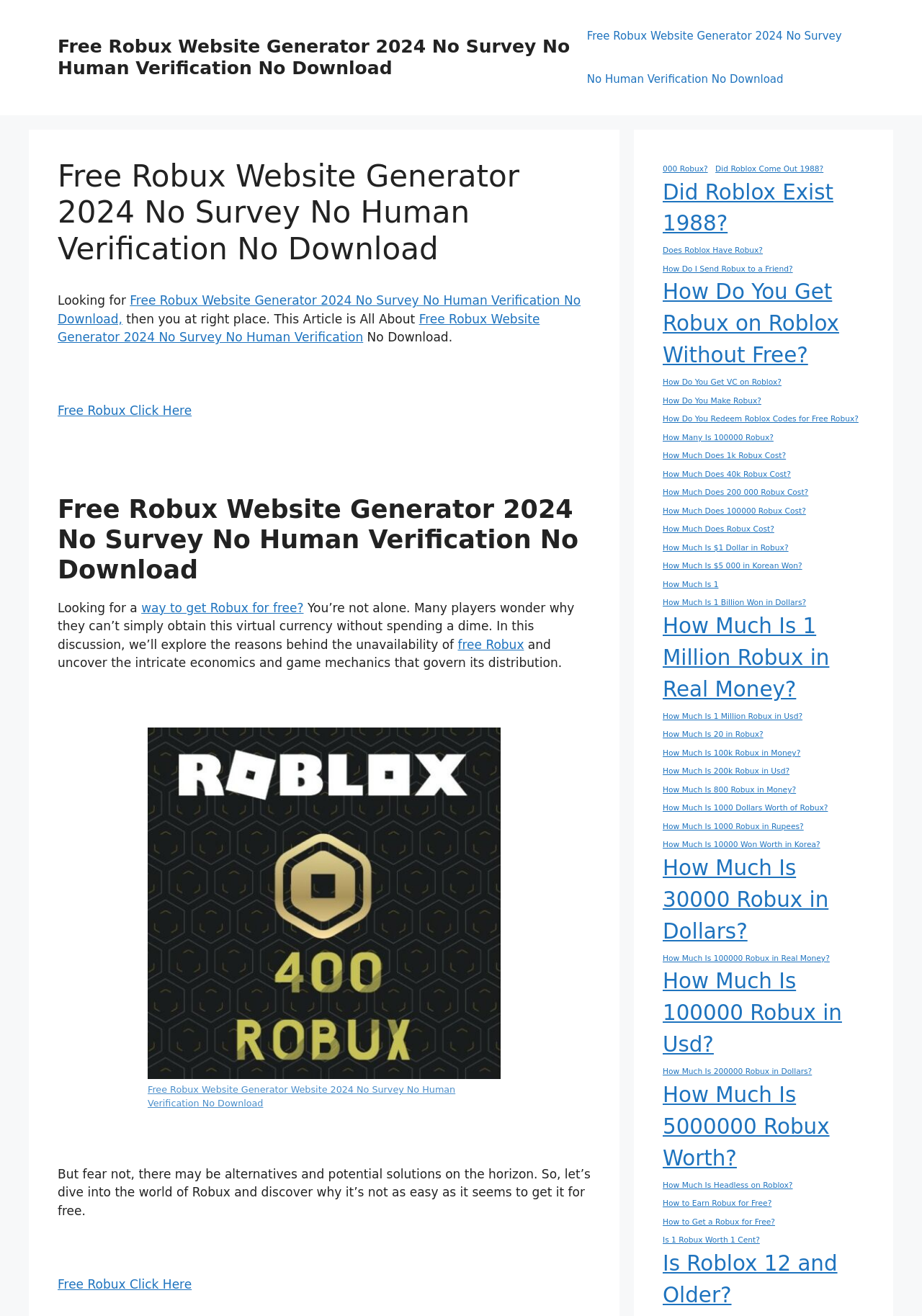Please predict the bounding box coordinates of the element's region where a click is necessary to complete the following instruction: "Explore the 'How to Earn Robux for Free?' link". The coordinates should be represented by four float numbers between 0 and 1, i.e., [left, top, right, bottom].

[0.719, 0.91, 0.837, 0.919]